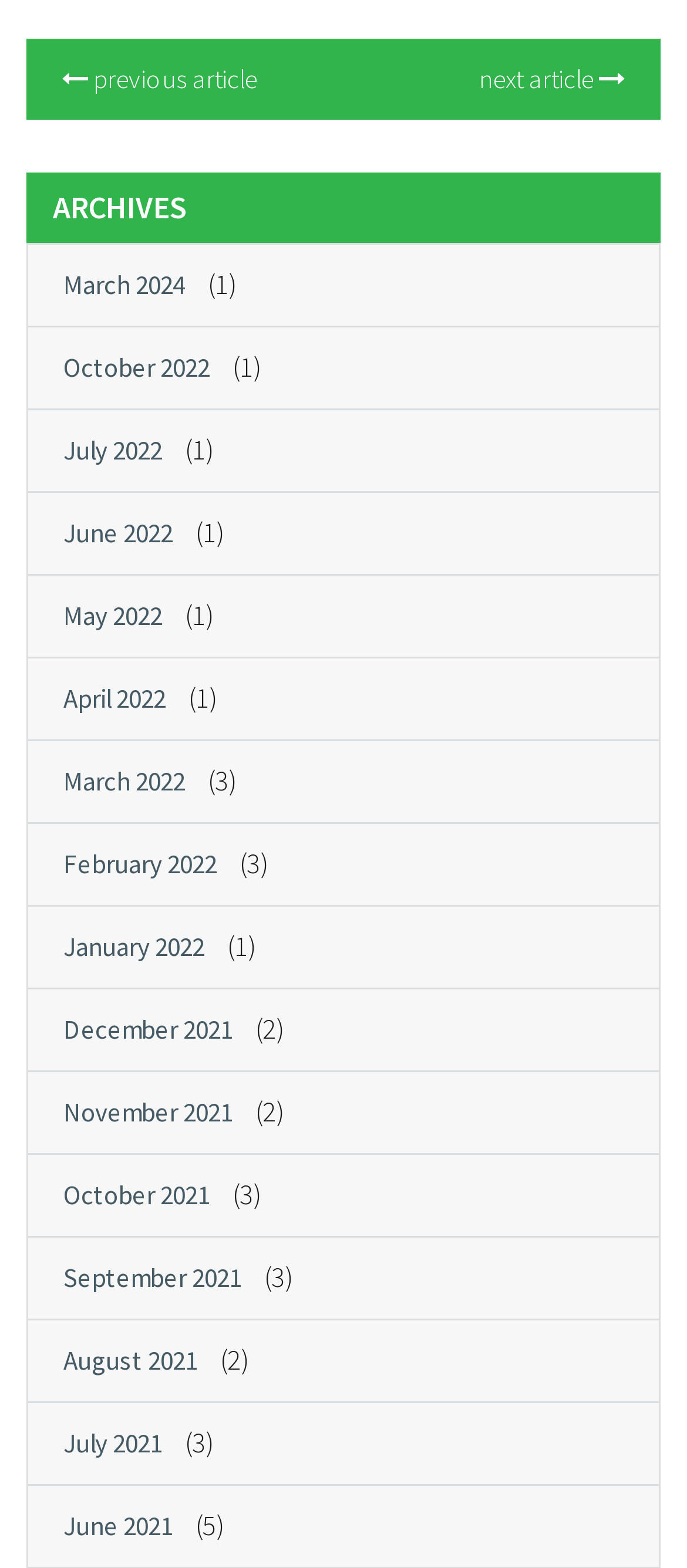Using the details from the image, please elaborate on the following question: What is the purpose of the links with dates?

The links with dates are used to navigate through the archives of the webpage, allowing users to access content from specific months and years.